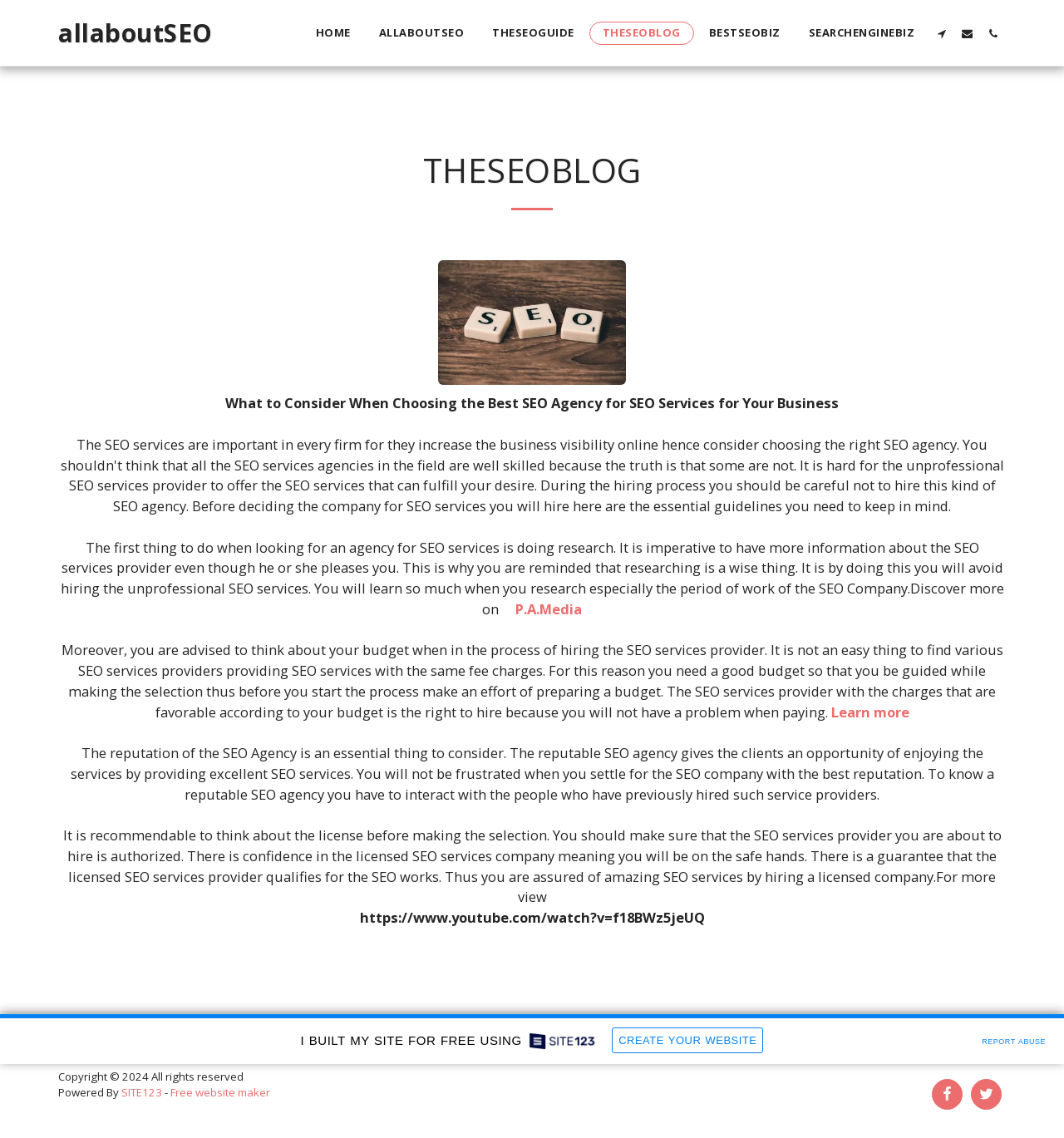Identify the bounding box coordinates of the part that should be clicked to carry out this instruction: "Click HOME".

[0.284, 0.019, 0.342, 0.039]